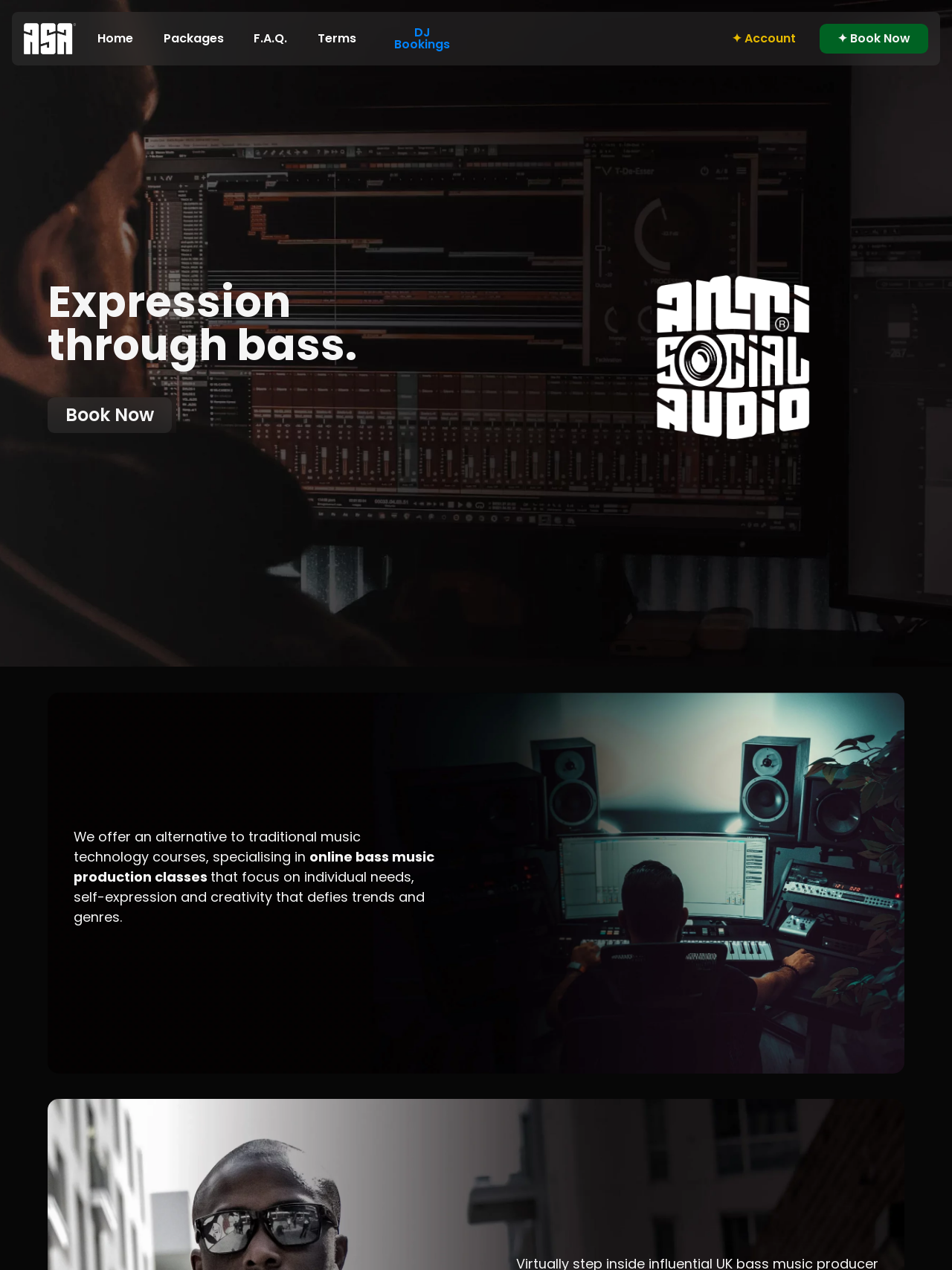Determine the bounding box coordinates of the clickable element to achieve the following action: 'Access your account'. Provide the coordinates as four float values between 0 and 1, formatted as [left, top, right, bottom].

[0.759, 0.019, 0.845, 0.042]